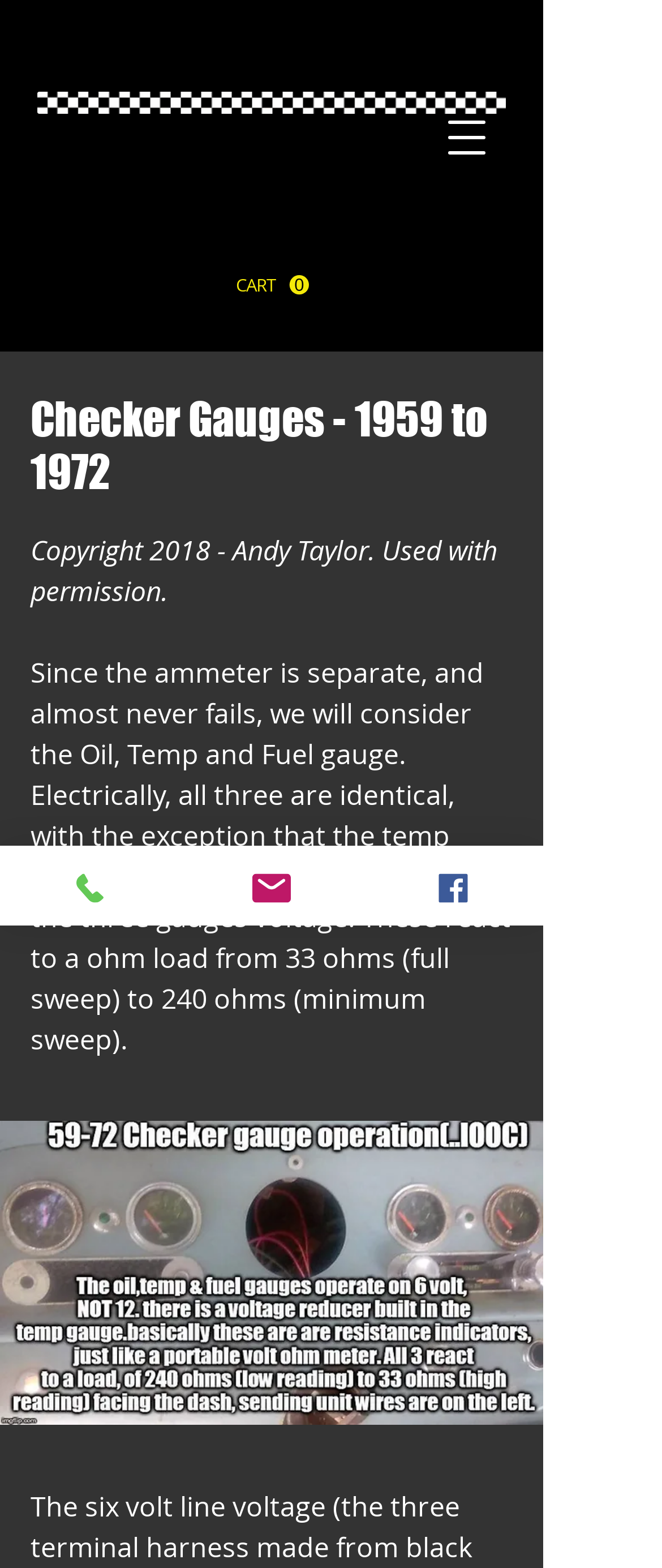How many items are in the cart?
Answer the question using a single word or phrase, according to the image.

0